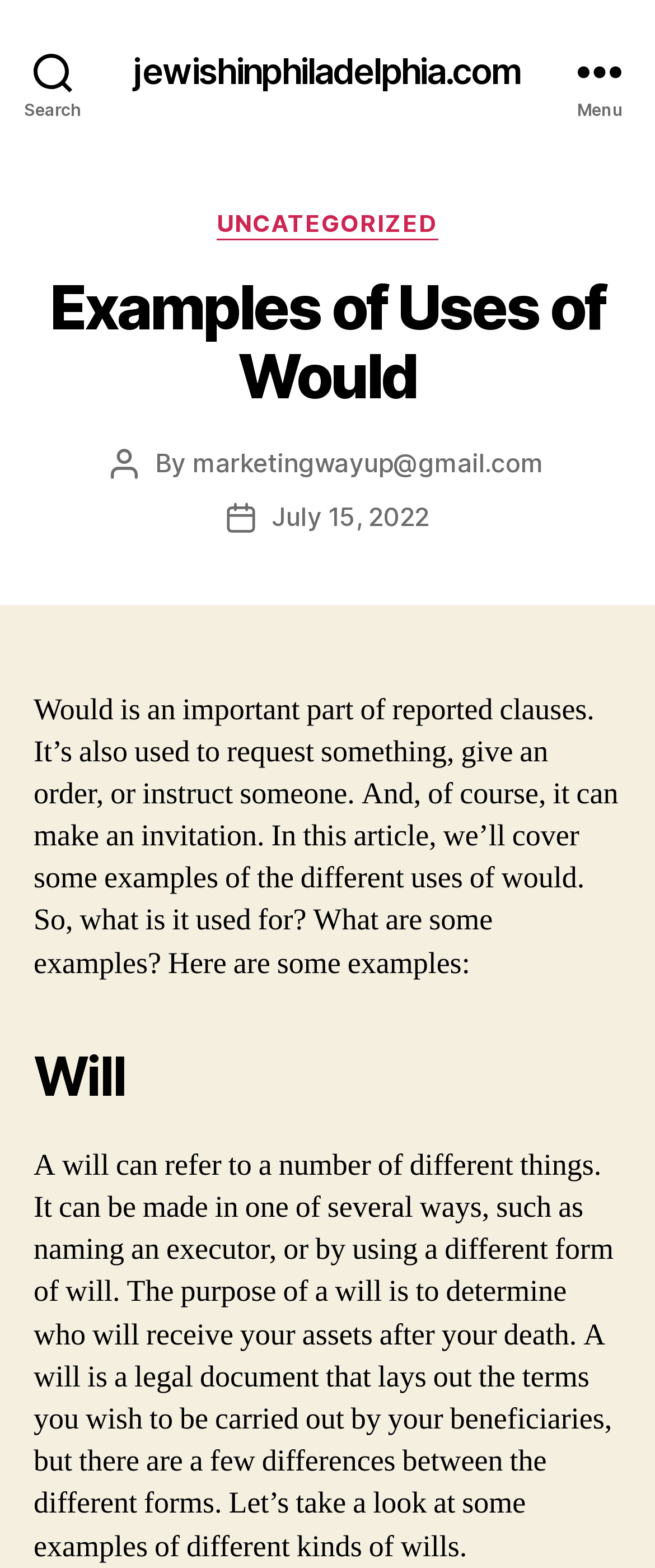Please find the bounding box coordinates (top-left x, top-left y, bottom-right x, bottom-right y) in the screenshot for the UI element described as follows: marketingwayup@gmail.com

[0.294, 0.285, 0.83, 0.305]